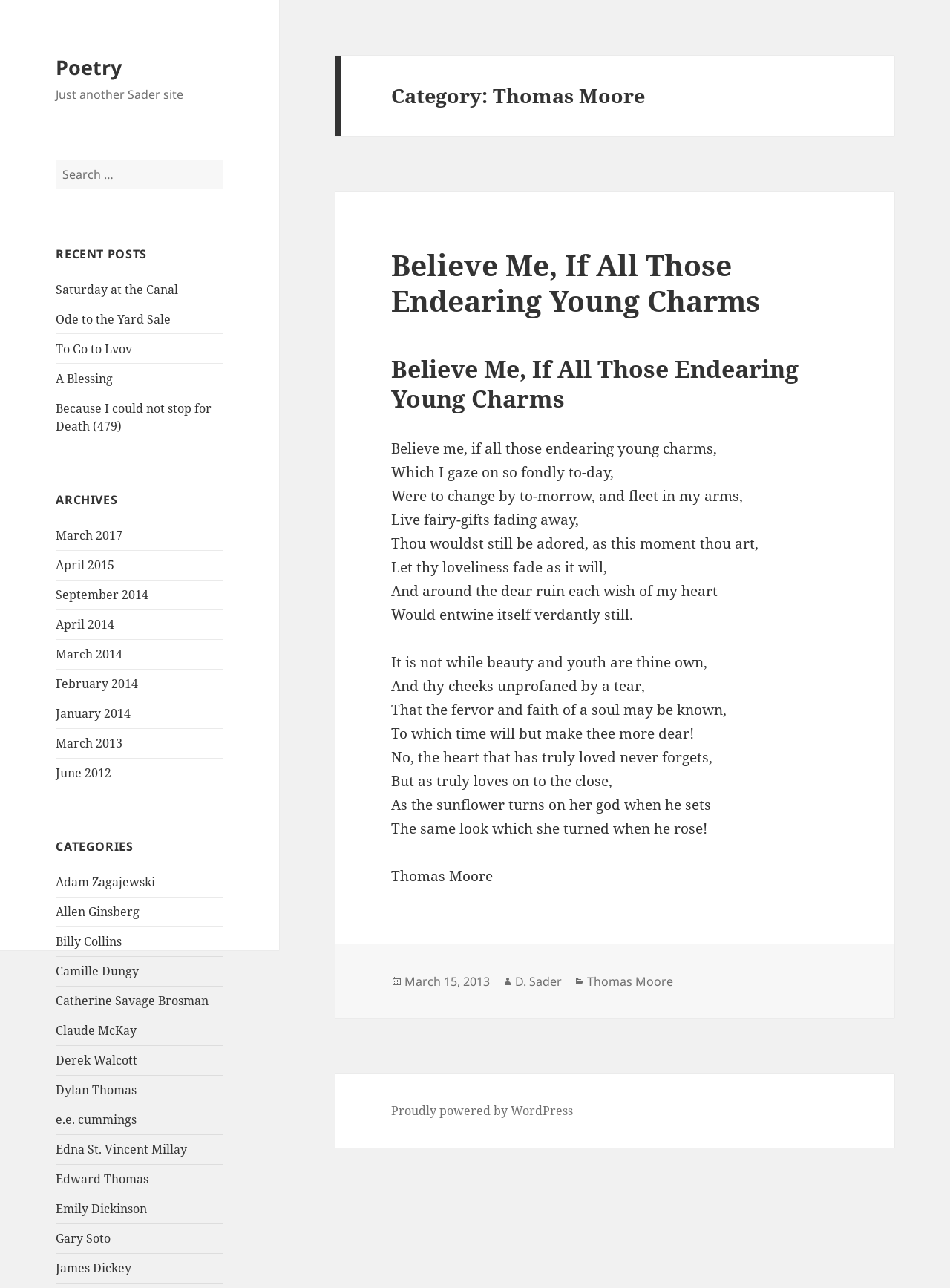Specify the bounding box coordinates of the element's region that should be clicked to achieve the following instruction: "Search for poetry". The bounding box coordinates consist of four float numbers between 0 and 1, in the format [left, top, right, bottom].

[0.059, 0.124, 0.235, 0.147]